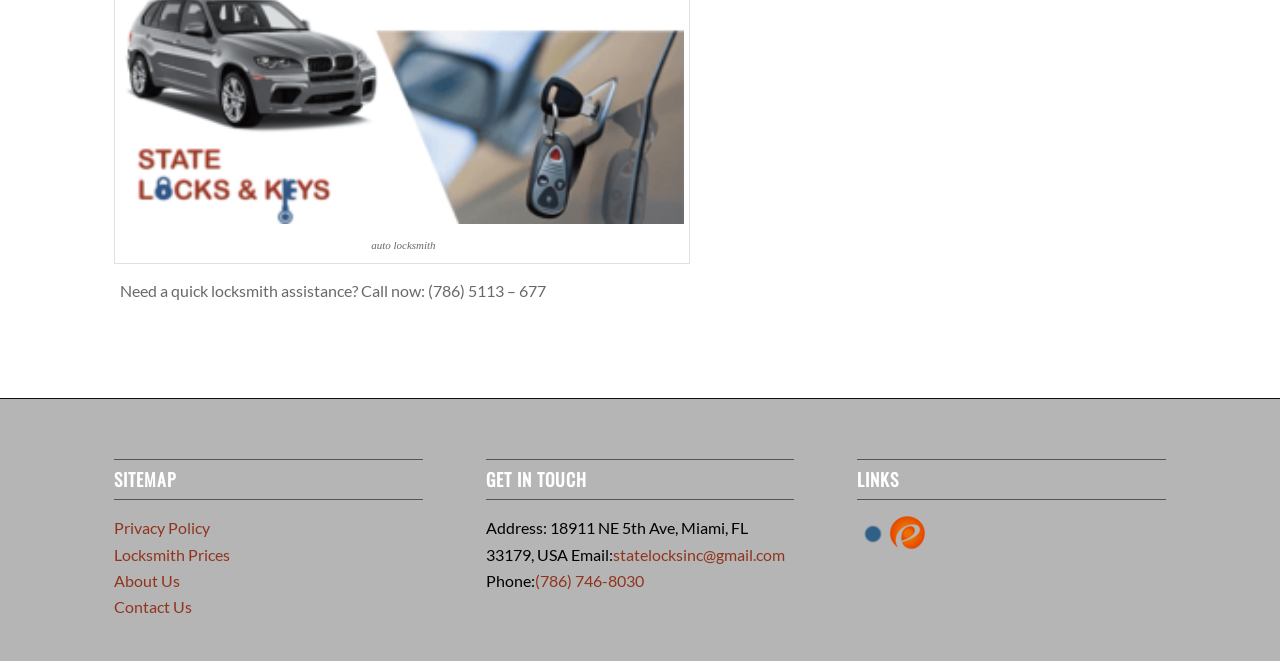What is the address of the locksmith?
Please give a detailed and elaborate answer to the question based on the image.

The address of the locksmith can be found in the static text element that says 'Address: 18911 NE 5th Ave, Miami, FL 33179, USA Email:'.